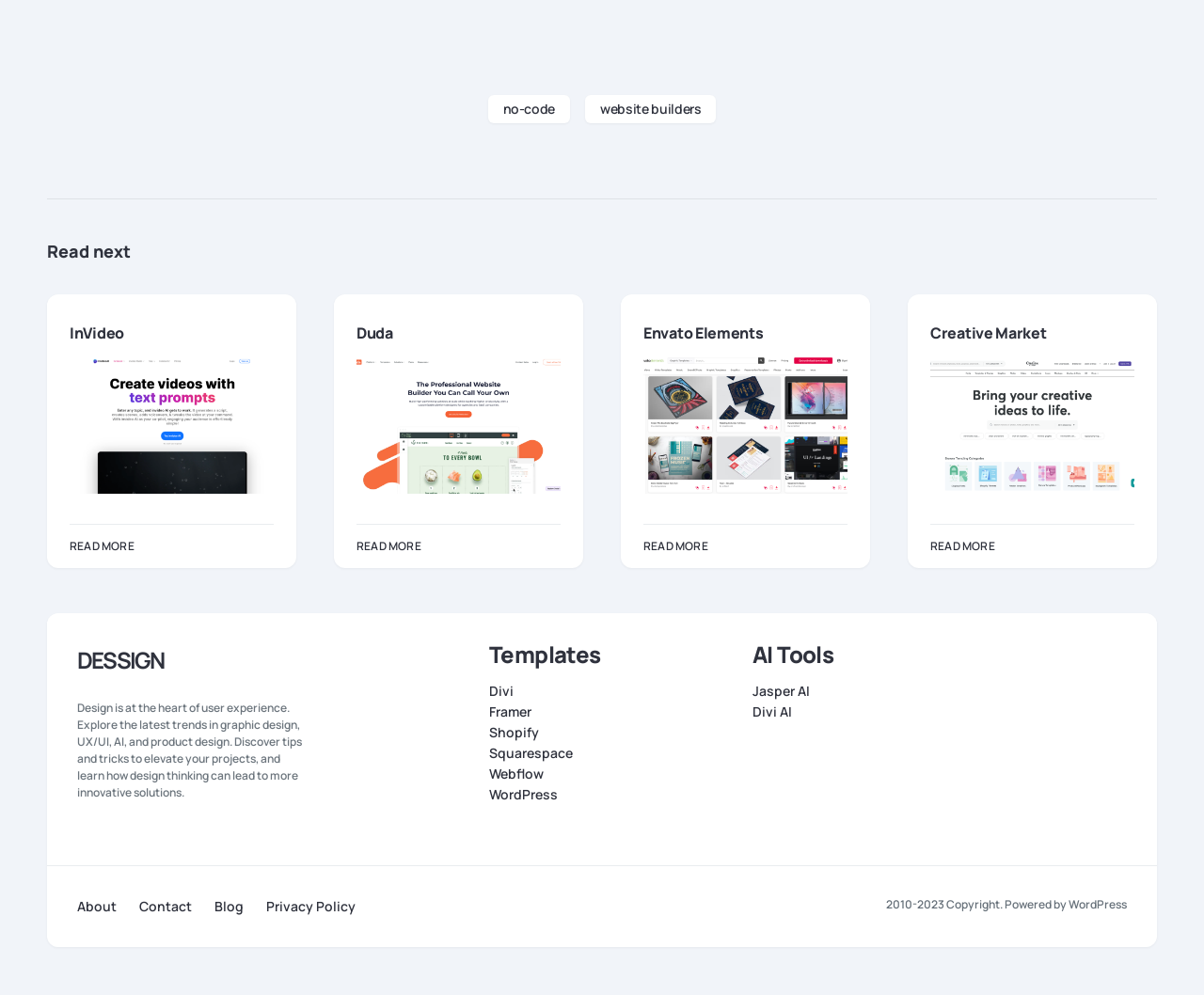Specify the bounding box coordinates for the region that must be clicked to perform the given instruction: "Click on InVideo".

[0.058, 0.324, 0.103, 0.345]